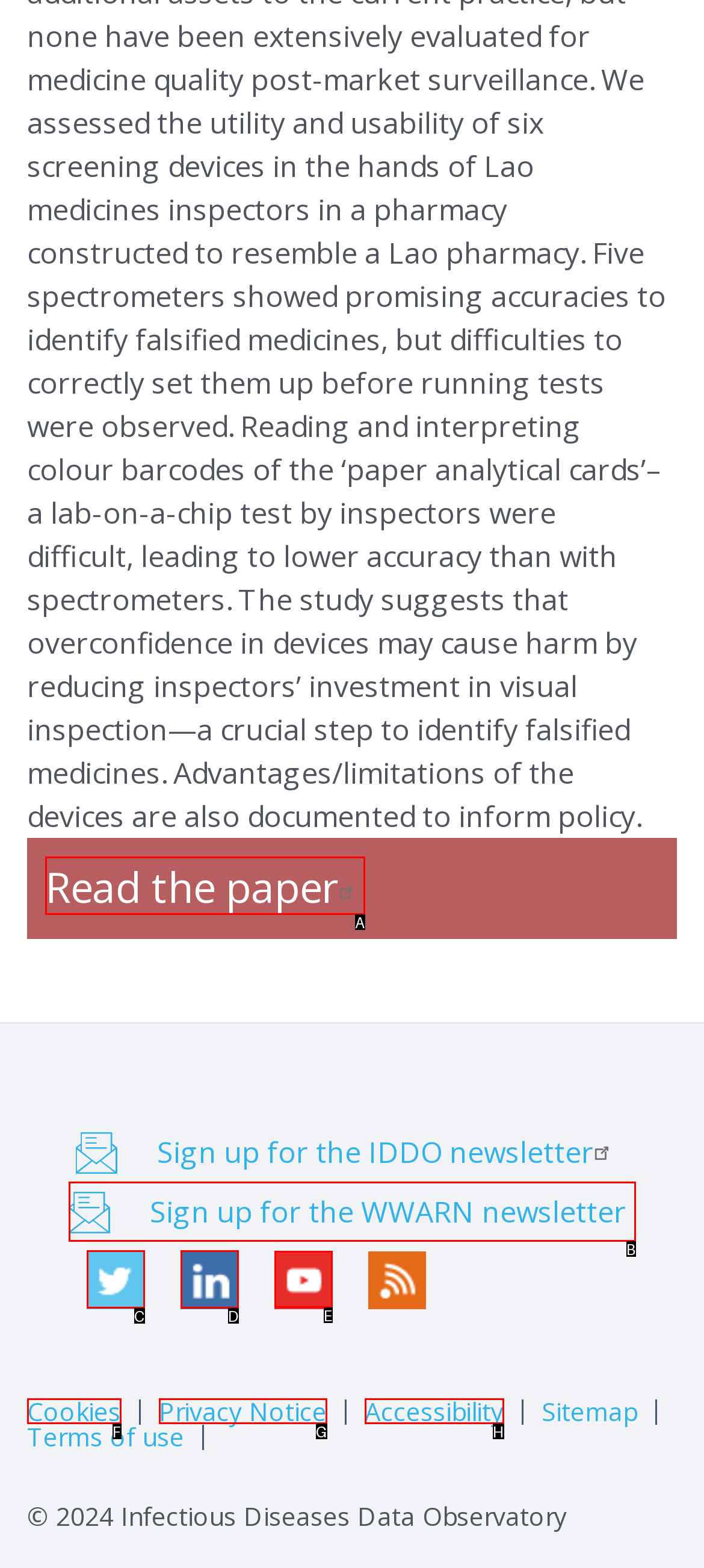Determine the letter of the element to click to accomplish this task: View July webinars. Respond with the letter.

None